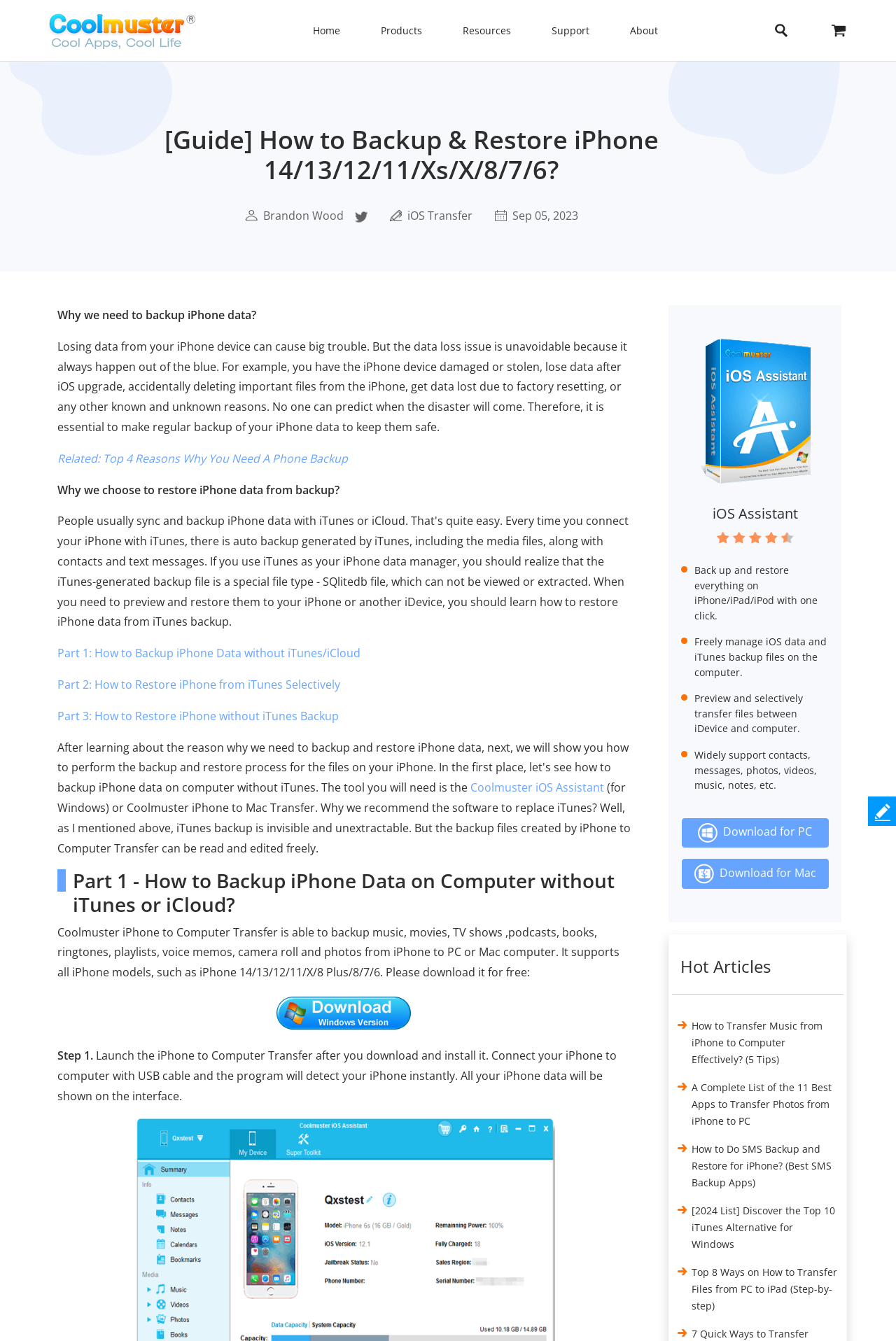Find the bounding box of the UI element described as: "Home". The bounding box coordinates should be given as four float values between 0 and 1, i.e., [left, top, right, bottom].

[0.329, 0.012, 0.399, 0.034]